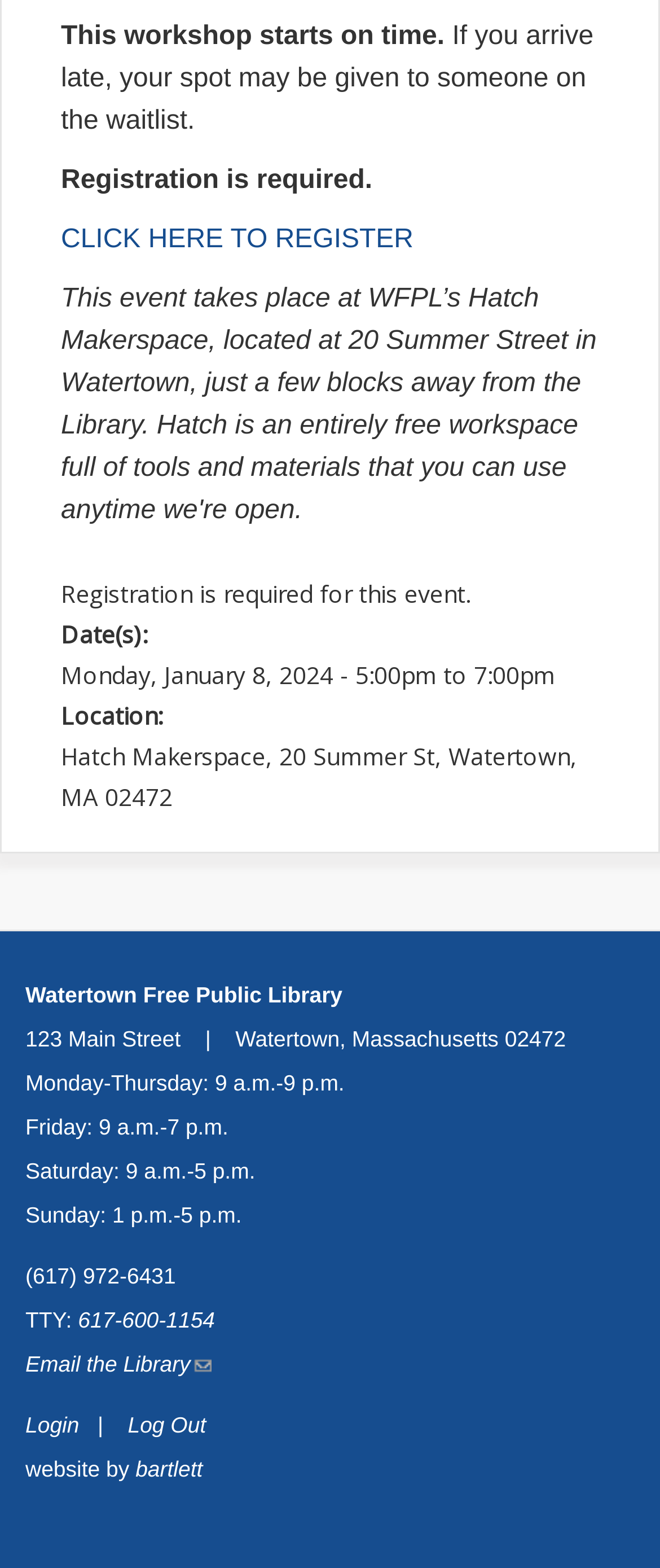Find the coordinates for the bounding box of the element with this description: "Log Out".

[0.194, 0.901, 0.312, 0.917]